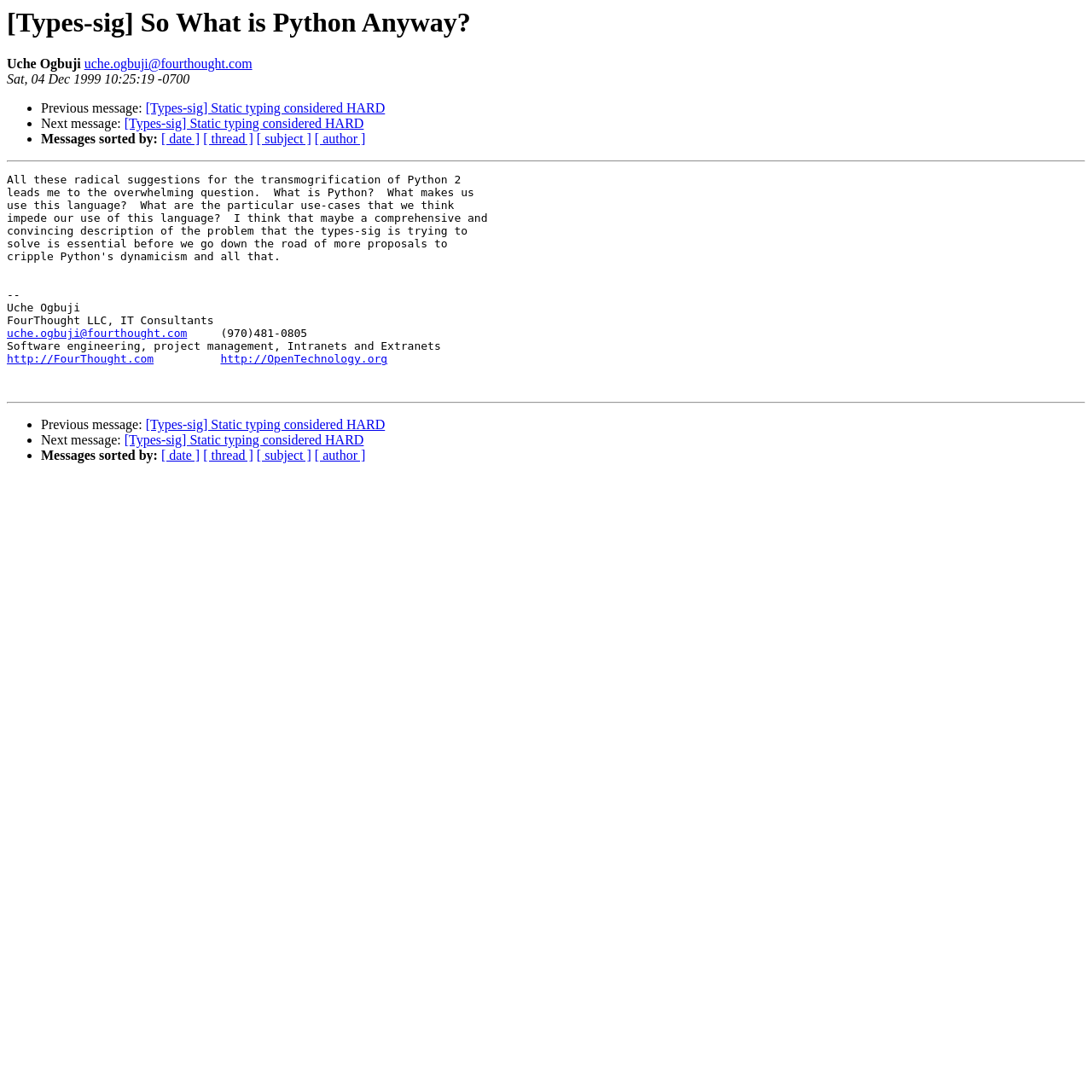Please specify the bounding box coordinates of the clickable section necessary to execute the following command: "Go to previous message".

[0.133, 0.093, 0.353, 0.106]